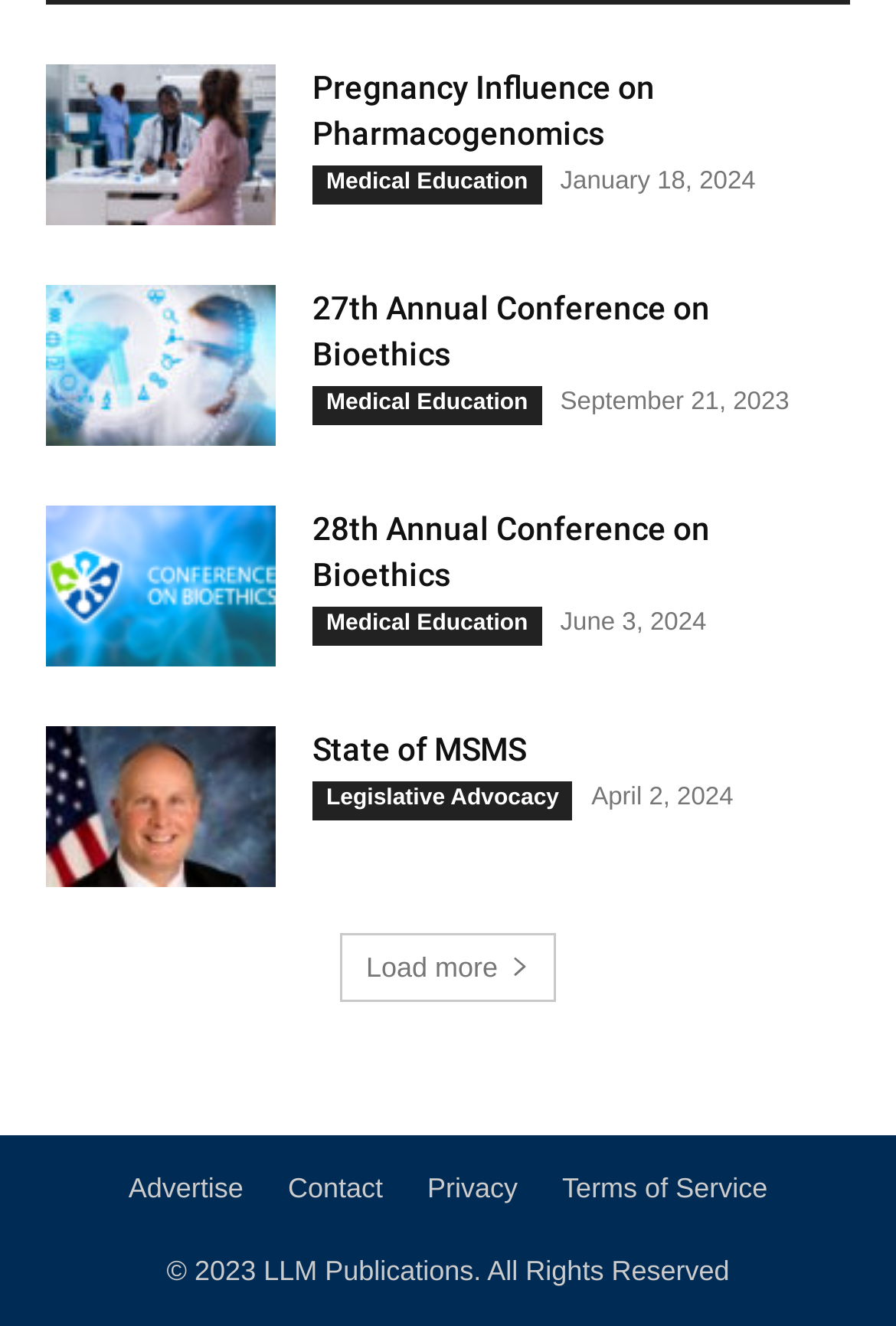Please give a succinct answer to the question in one word or phrase:
What is the topic of the first conference?

Bioethics